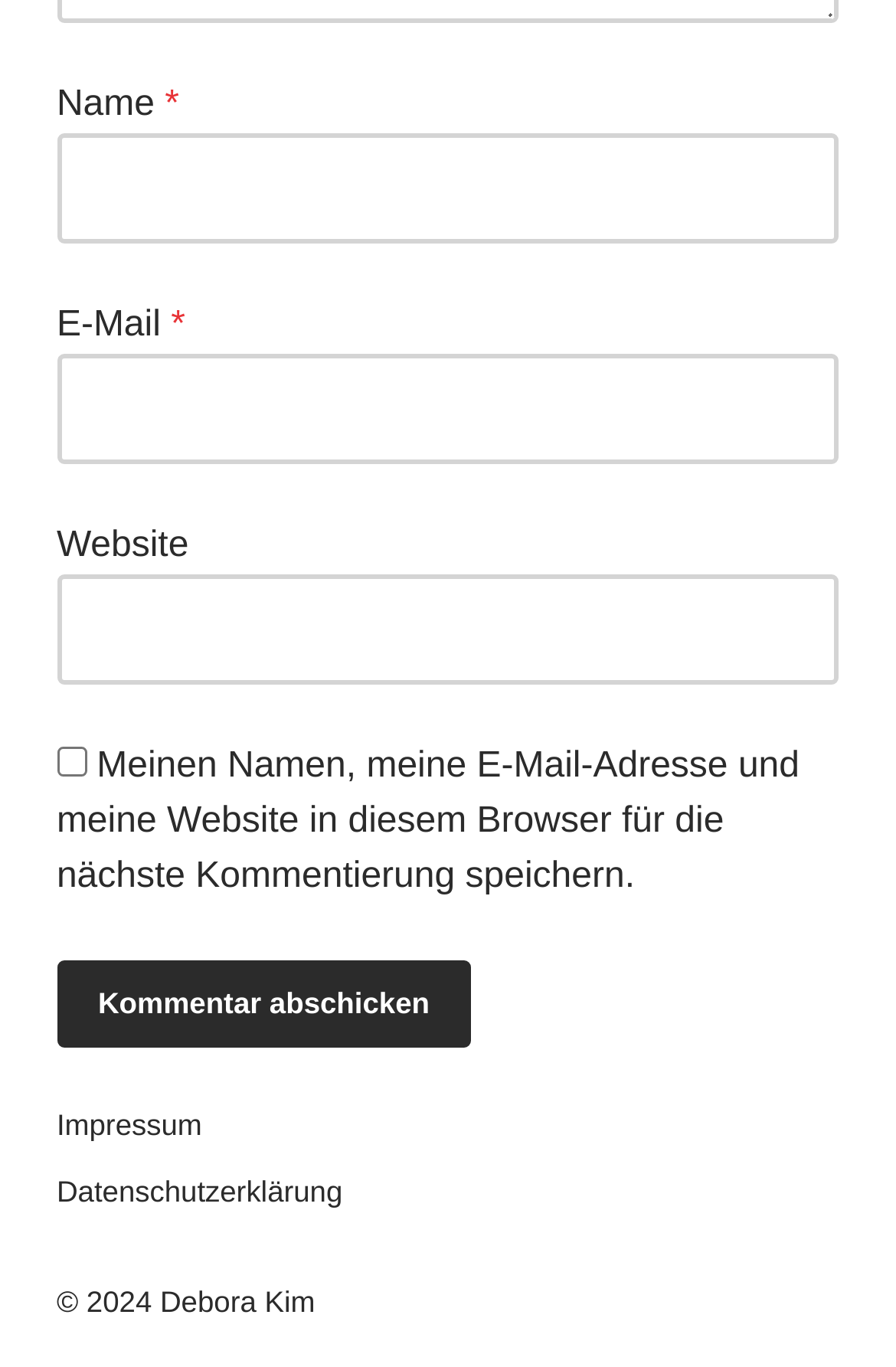What are the two links at the bottom of the page?
Look at the image and construct a detailed response to the question.

The two links at the bottom of the page are 'Impressum' and 'Datenschutzerklärung', which are German for 'Imprint' and 'Privacy Policy', respectively. These links are likely used to provide information about the webpage's owner and its data protection policies.